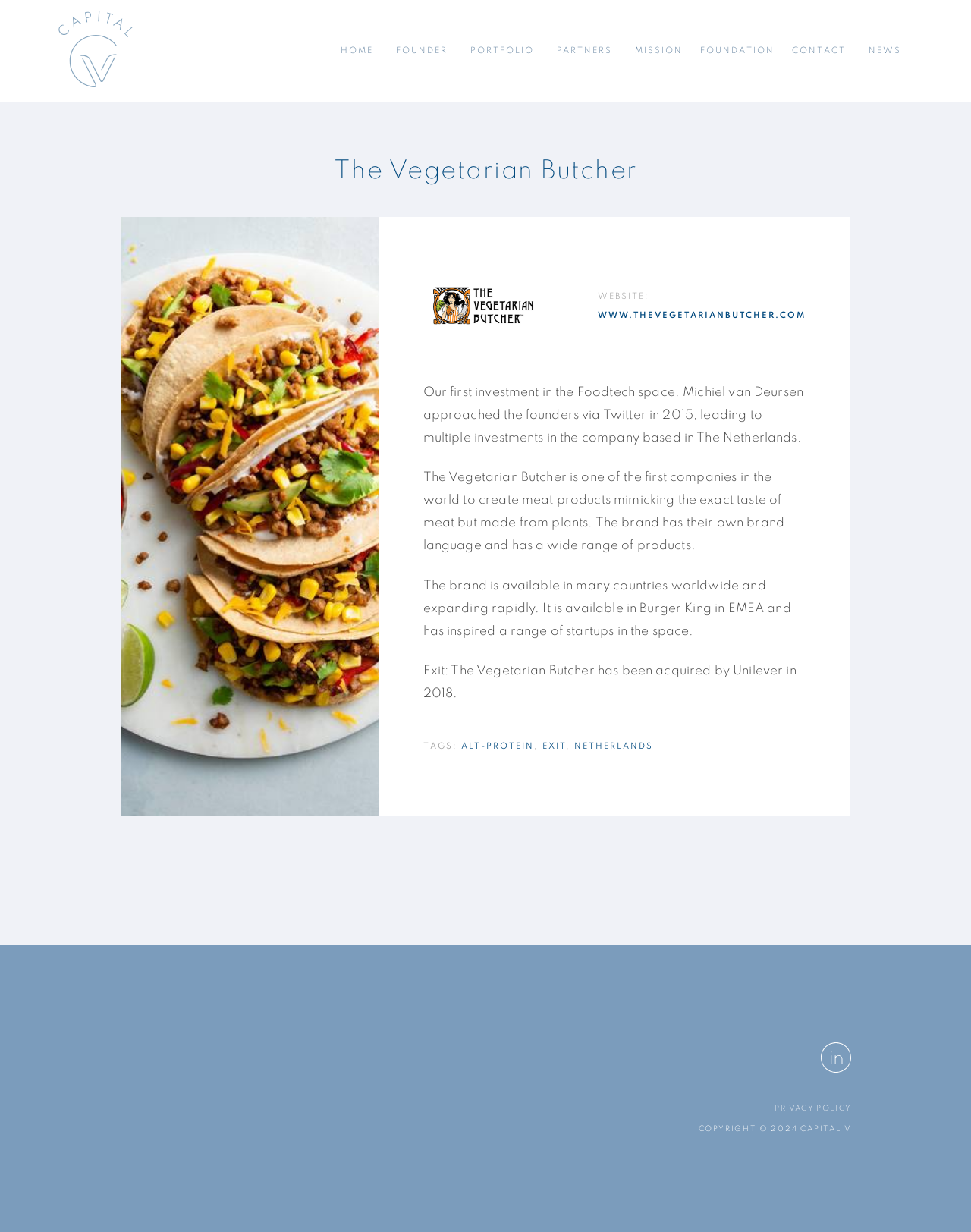Could you indicate the bounding box coordinates of the region to click in order to complete this instruction: "Click the 'More' link".

None